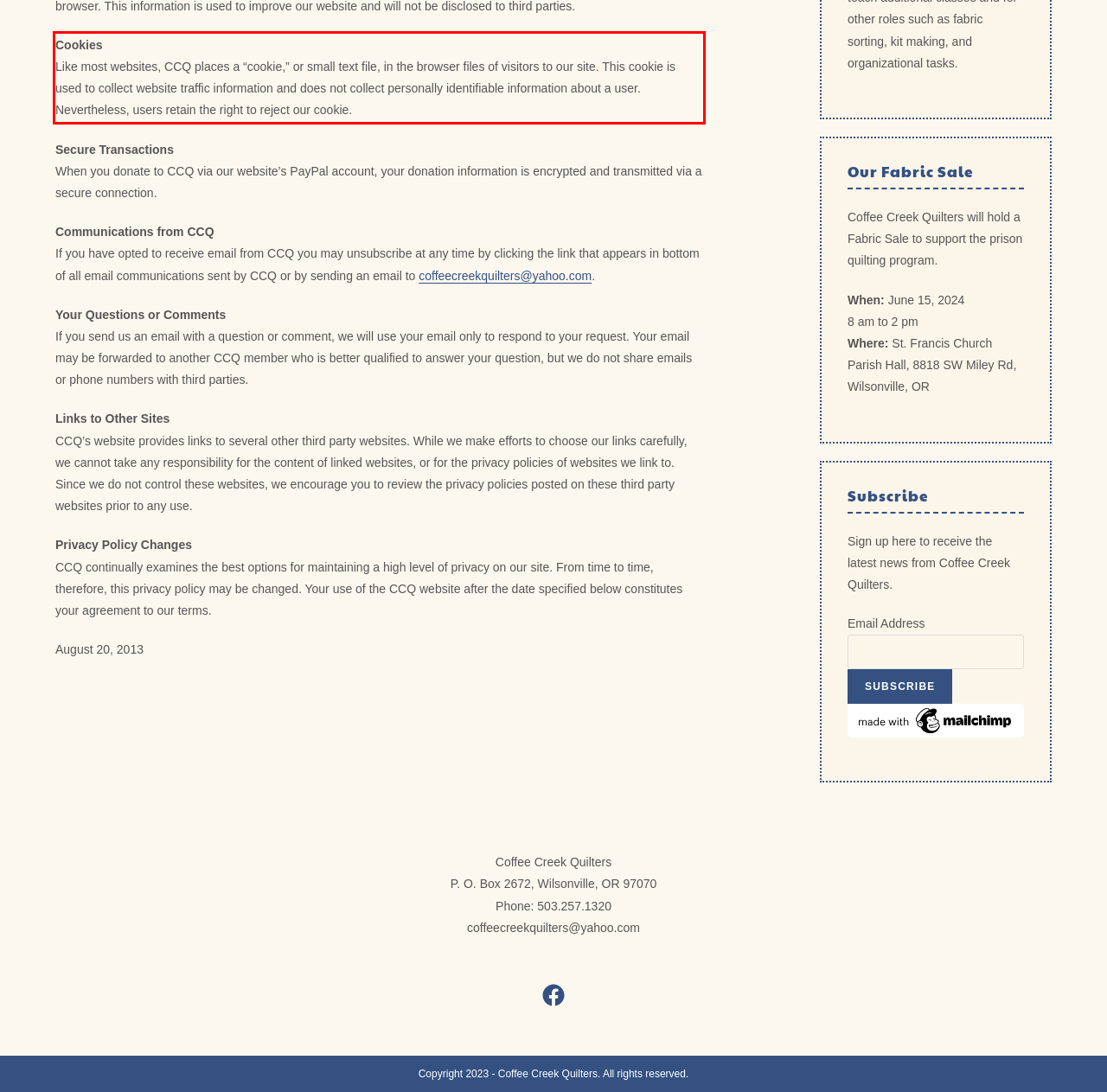You have a screenshot of a webpage where a UI element is enclosed in a red rectangle. Perform OCR to capture the text inside this red rectangle.

Cookies Like most websites, CCQ places a “cookie,” or small text file, in the browser files of visitors to our site. This cookie is used to collect website traffic information and does not collect personally identifiable information about a user. Nevertheless, users retain the right to reject our cookie.